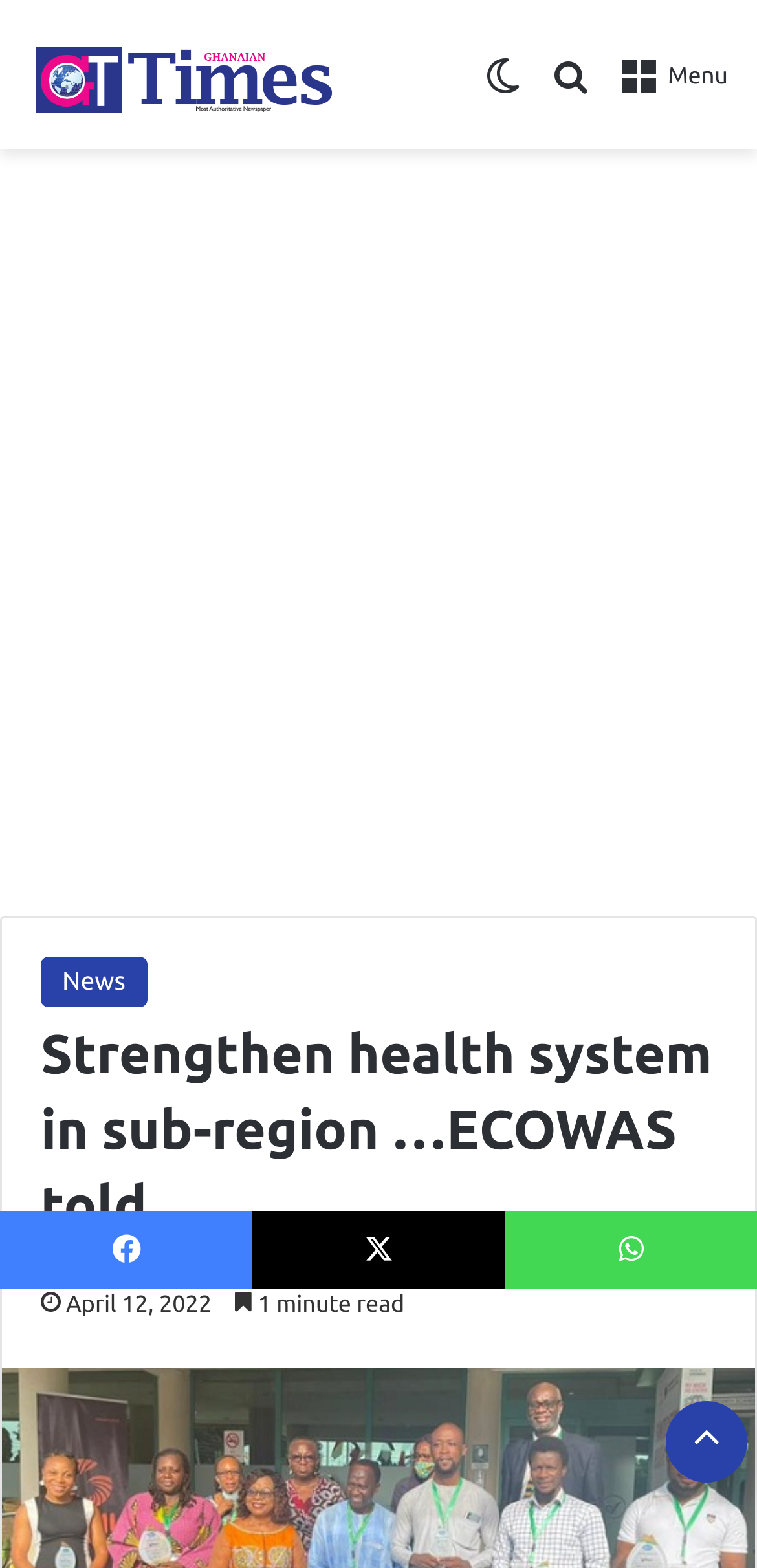What is the estimated reading time of the article?
Observe the image and answer the question with a one-word or short phrase response.

1 minute